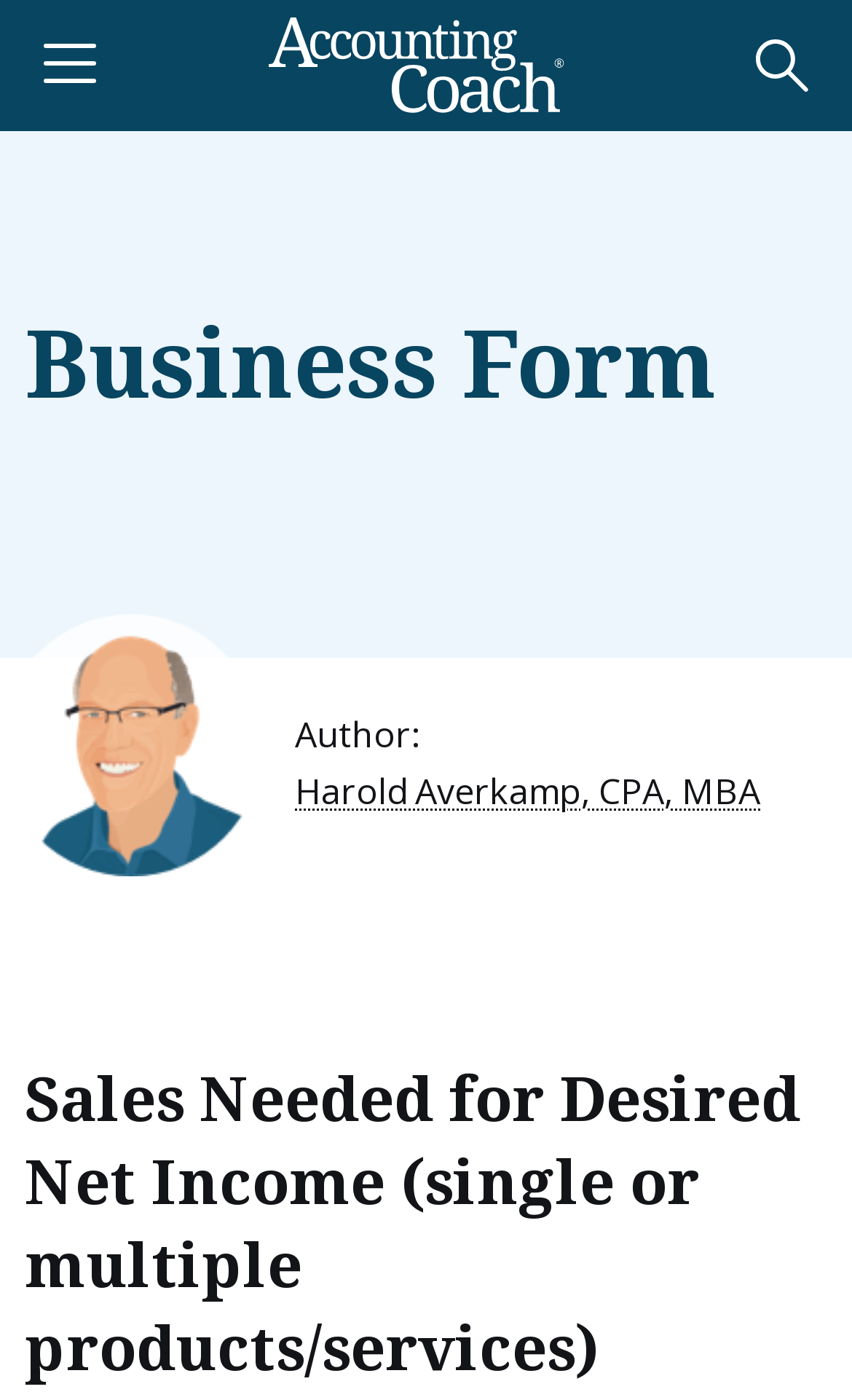Determine the title of the webpage and give its text content.

Sales Needed for Desired Net Income (single or multiple products/services)